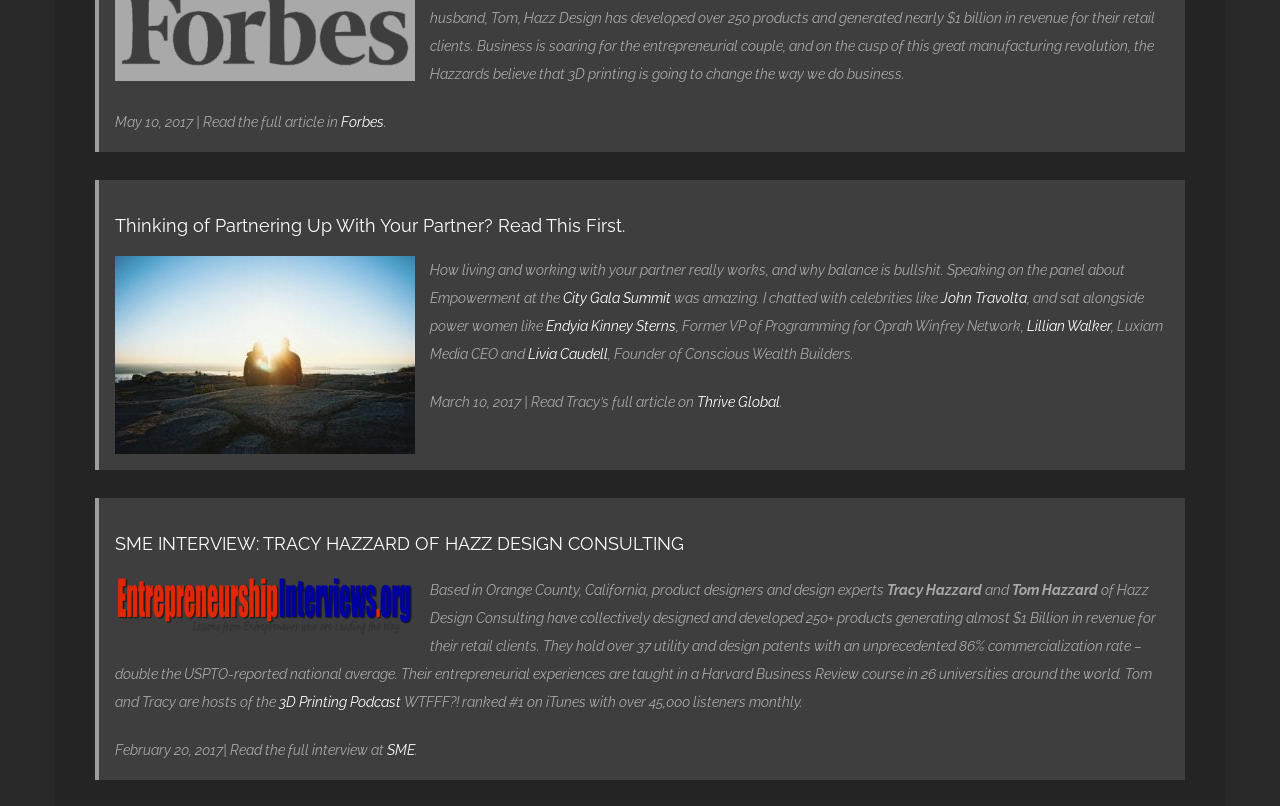Use one word or a short phrase to answer the question provided: 
What is the name of the company founded by Livia Caudell?

Conscious Wealth Builders